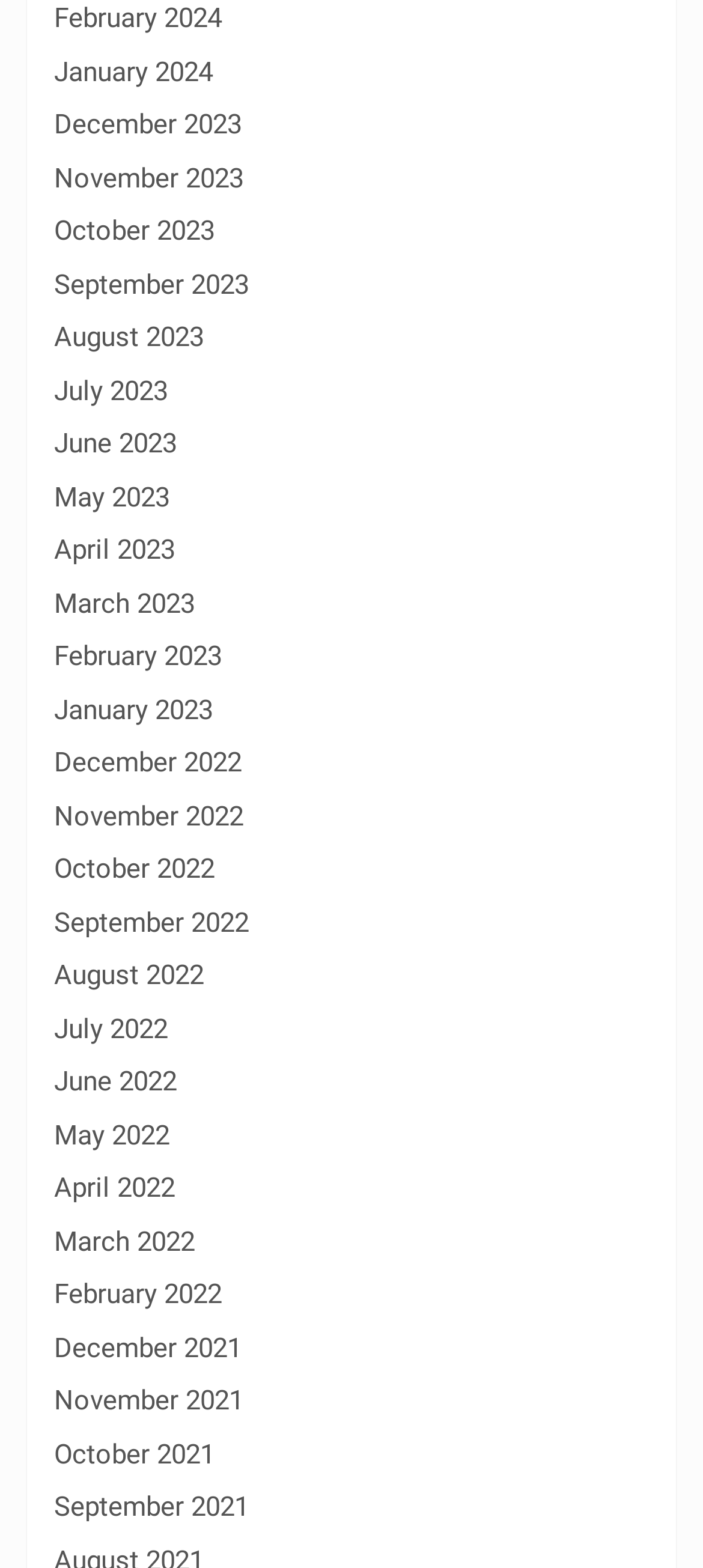Is there a link for April 2024?
Answer the question with a detailed and thorough explanation.

I looked at the list of links and did not find a link for April 2024. The latest month listed for 2024 is February.